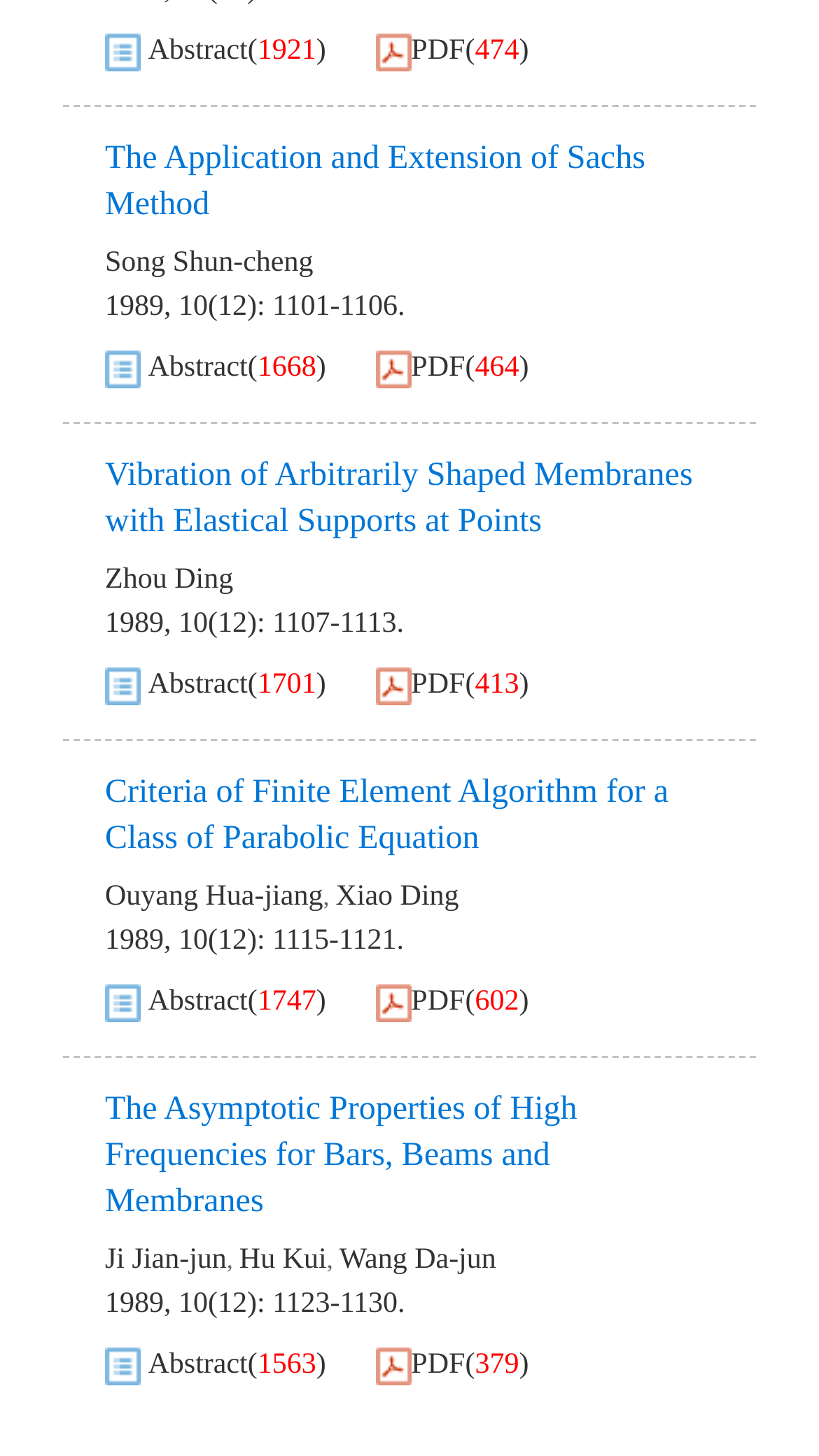Determine the bounding box for the UI element that matches this description: "Xiao Ding".

[0.41, 0.605, 0.56, 0.627]